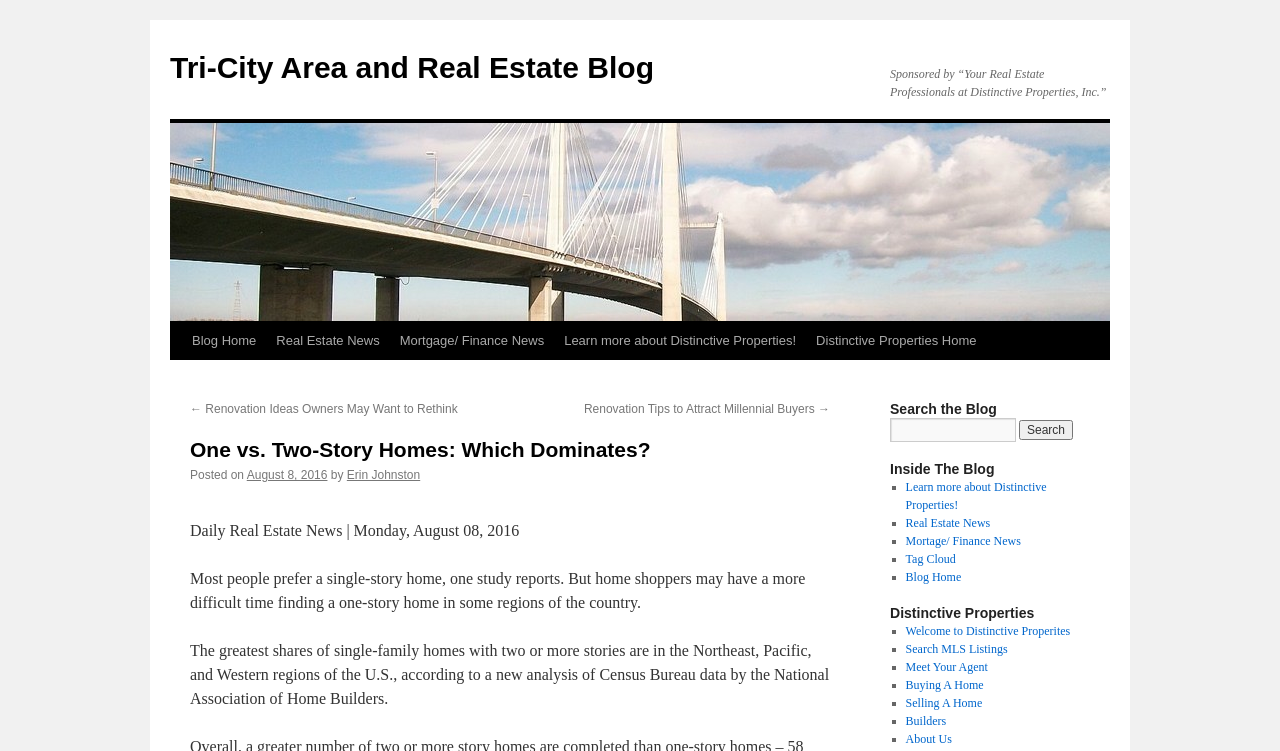Please find the bounding box coordinates (top-left x, top-left y, bottom-right x, bottom-right y) in the screenshot for the UI element described as follows: Learn more about Distinctive Properties!

[0.707, 0.639, 0.818, 0.682]